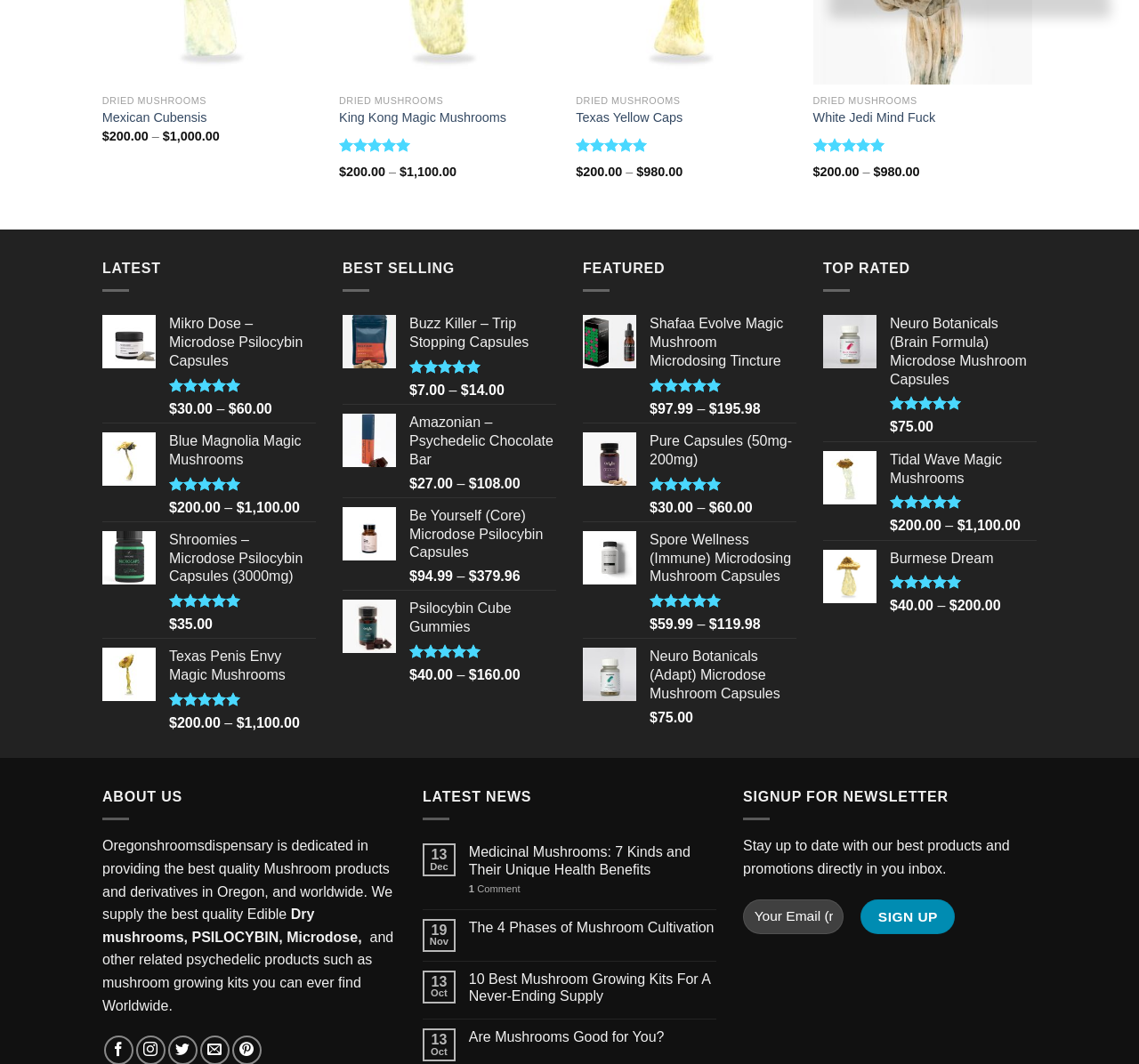Based on the element description: "Rated 5.00 out of 5", identify the UI element and provide its bounding box coordinates. Use four float numbers between 0 and 1, [left, top, right, bottom].

[0.506, 0.123, 0.569, 0.149]